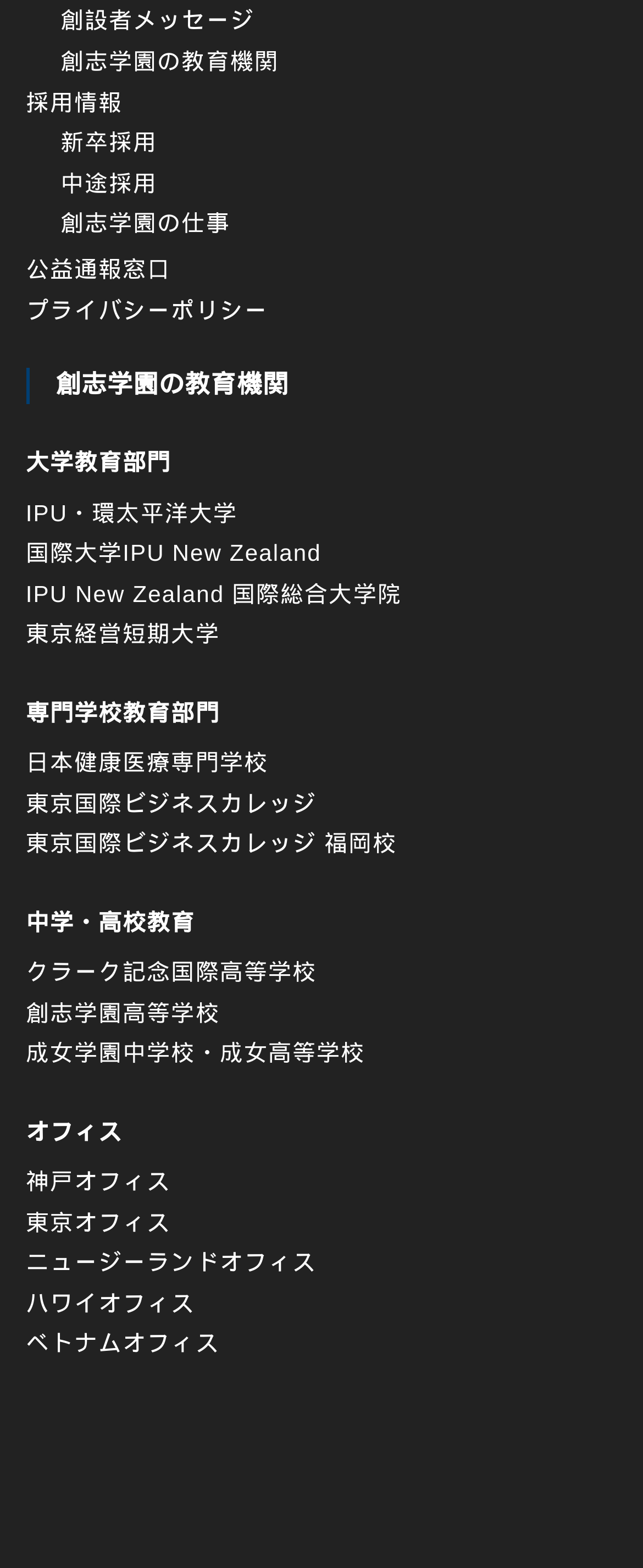Determine the bounding box coordinates of the clickable element necessary to fulfill the instruction: "check festival date". Provide the coordinates as four float numbers within the 0 to 1 range, i.e., [left, top, right, bottom].

None